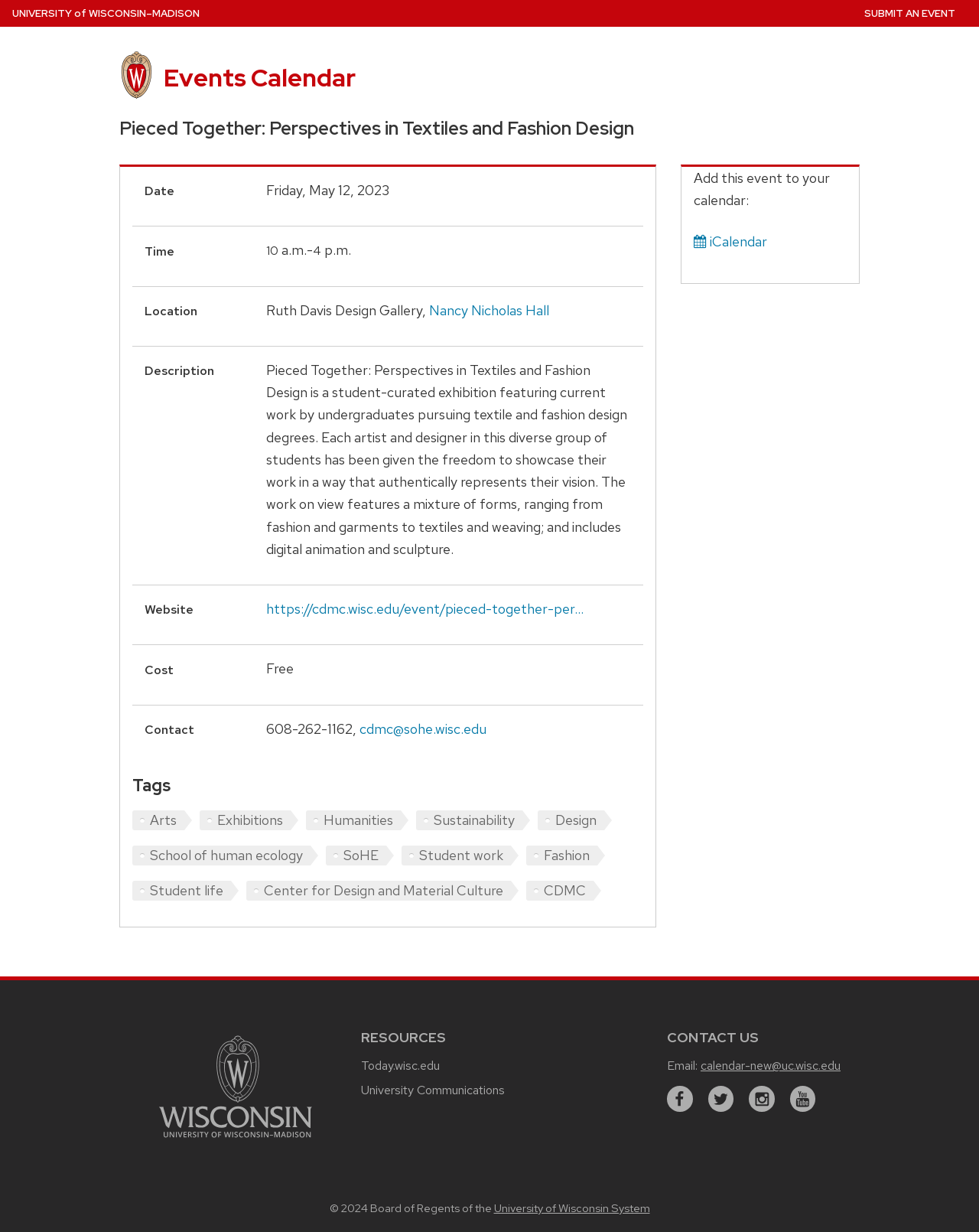What is the cost of the event?
Could you answer the question with a detailed and thorough explanation?

I found the cost of the event by looking at the 'Event Details' section, where it says 'Cost: Free'.